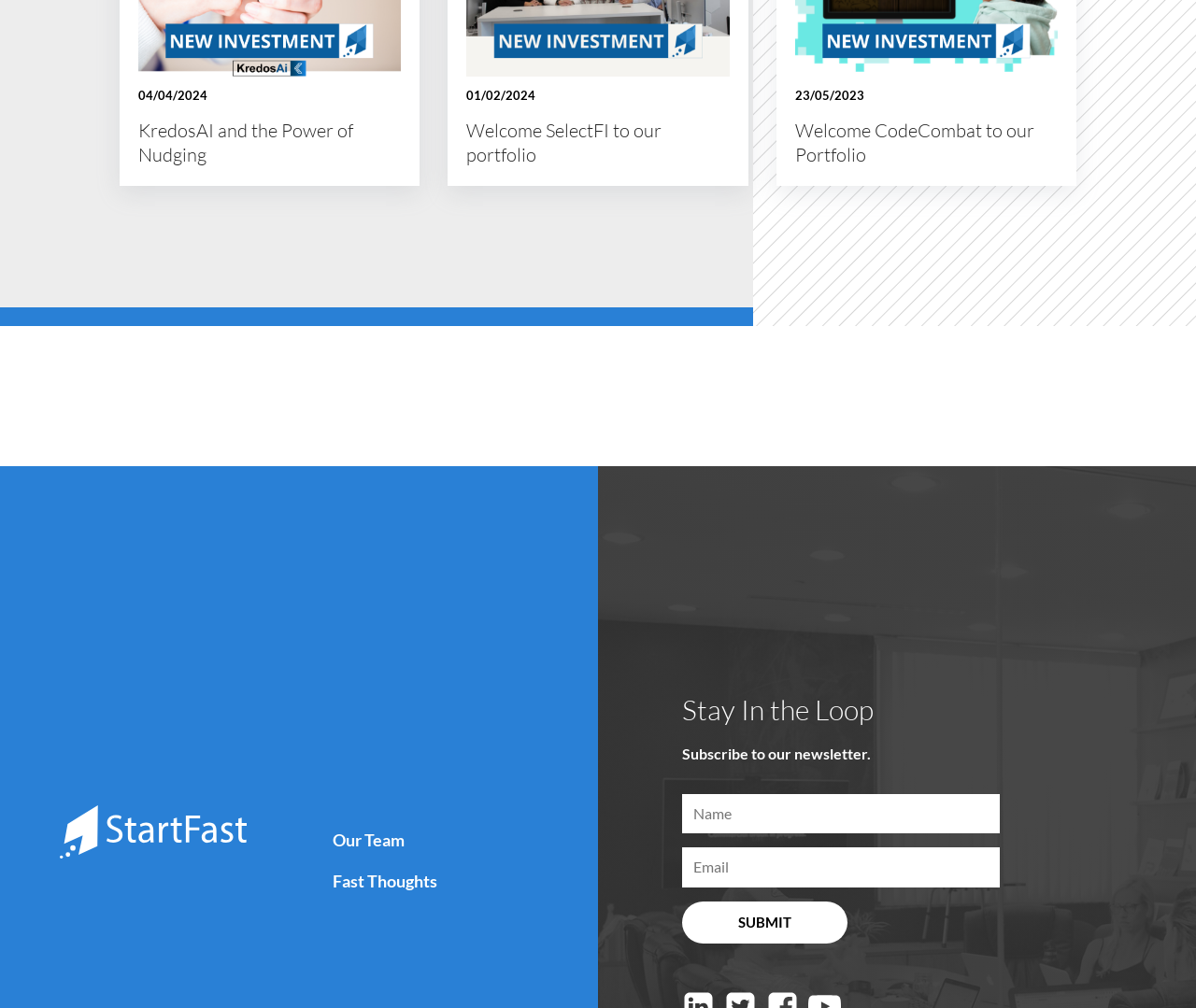Carefully examine the image and provide an in-depth answer to the question: What is the theme of the news articles on this webpage?

I examined the content of the link elements, which include 'KredosAI and the Power of Nudging', 'Welcome SelectFI to our portfolio', and 'Welcome CodeCombat to our Portfolio'. These titles suggest that the news articles are related to company news and updates.